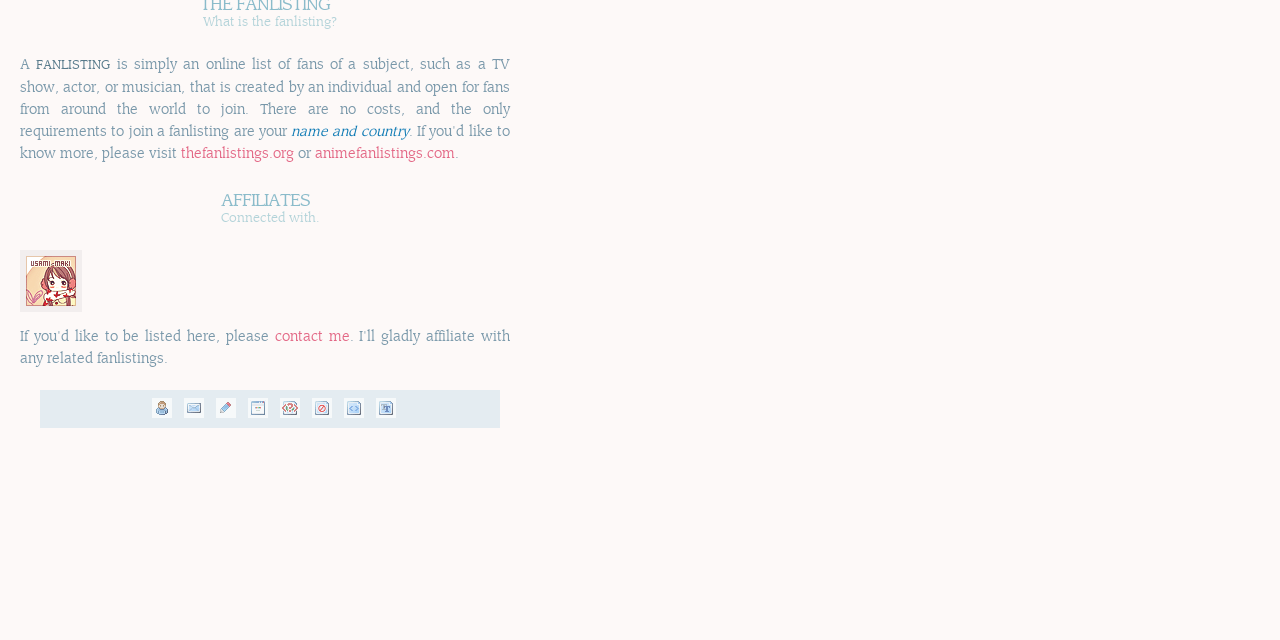Can you find the bounding box coordinates for the UI element given this description: "thefanlistings.org"? Provide the coordinates as four float numbers between 0 and 1: [left, top, right, bottom].

[0.141, 0.23, 0.23, 0.252]